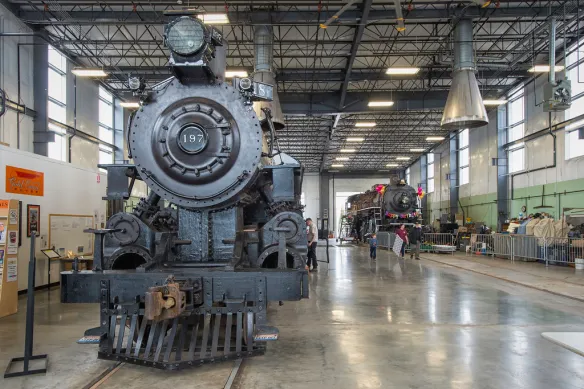What is the condition of the locomotives in the image?
Using the screenshot, give a one-word or short phrase answer.

Being restored